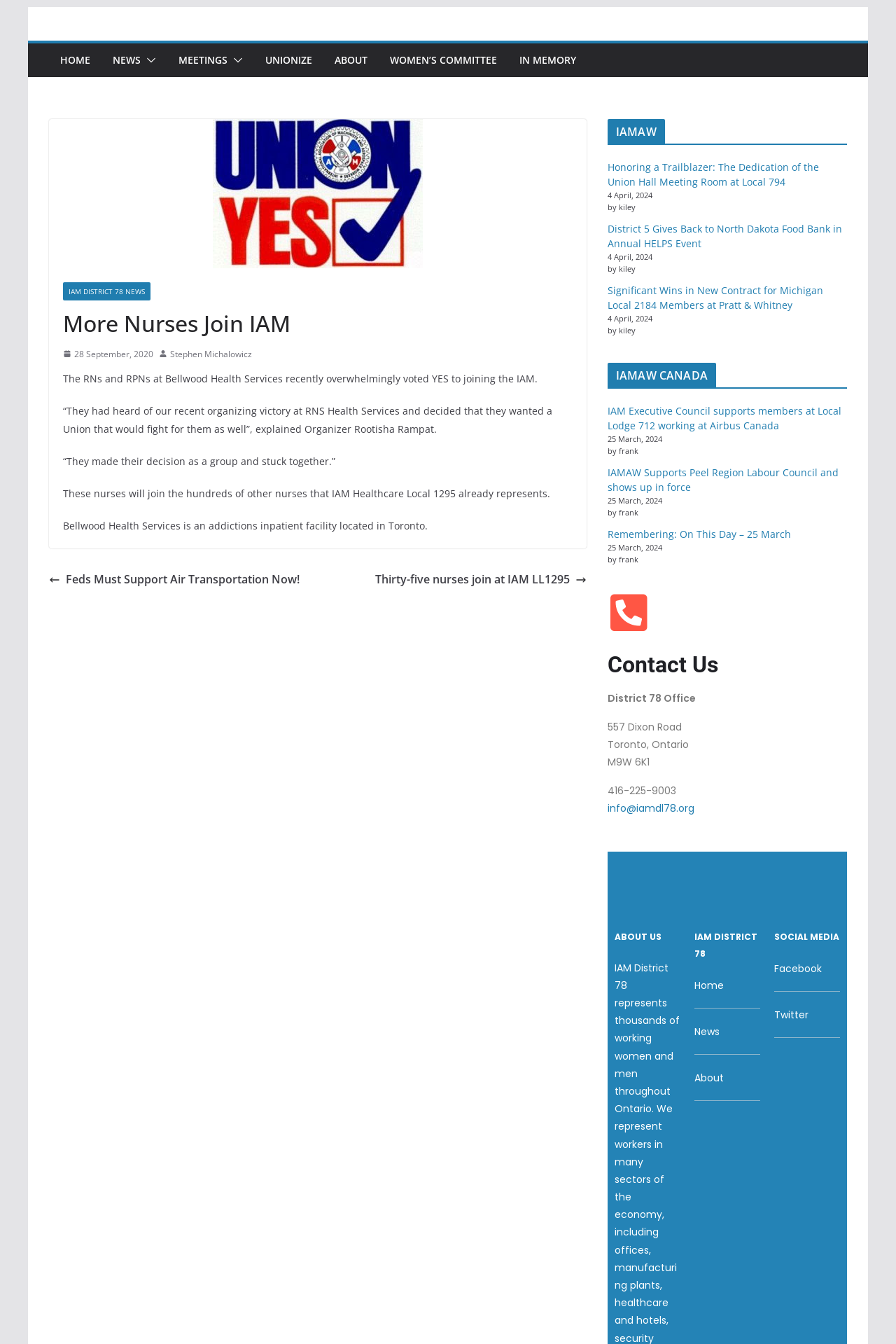Find the bounding box coordinates of the area that needs to be clicked in order to achieve the following instruction: "Contact District 78 Office". The coordinates should be specified as four float numbers between 0 and 1, i.e., [left, top, right, bottom].

[0.678, 0.514, 0.777, 0.525]